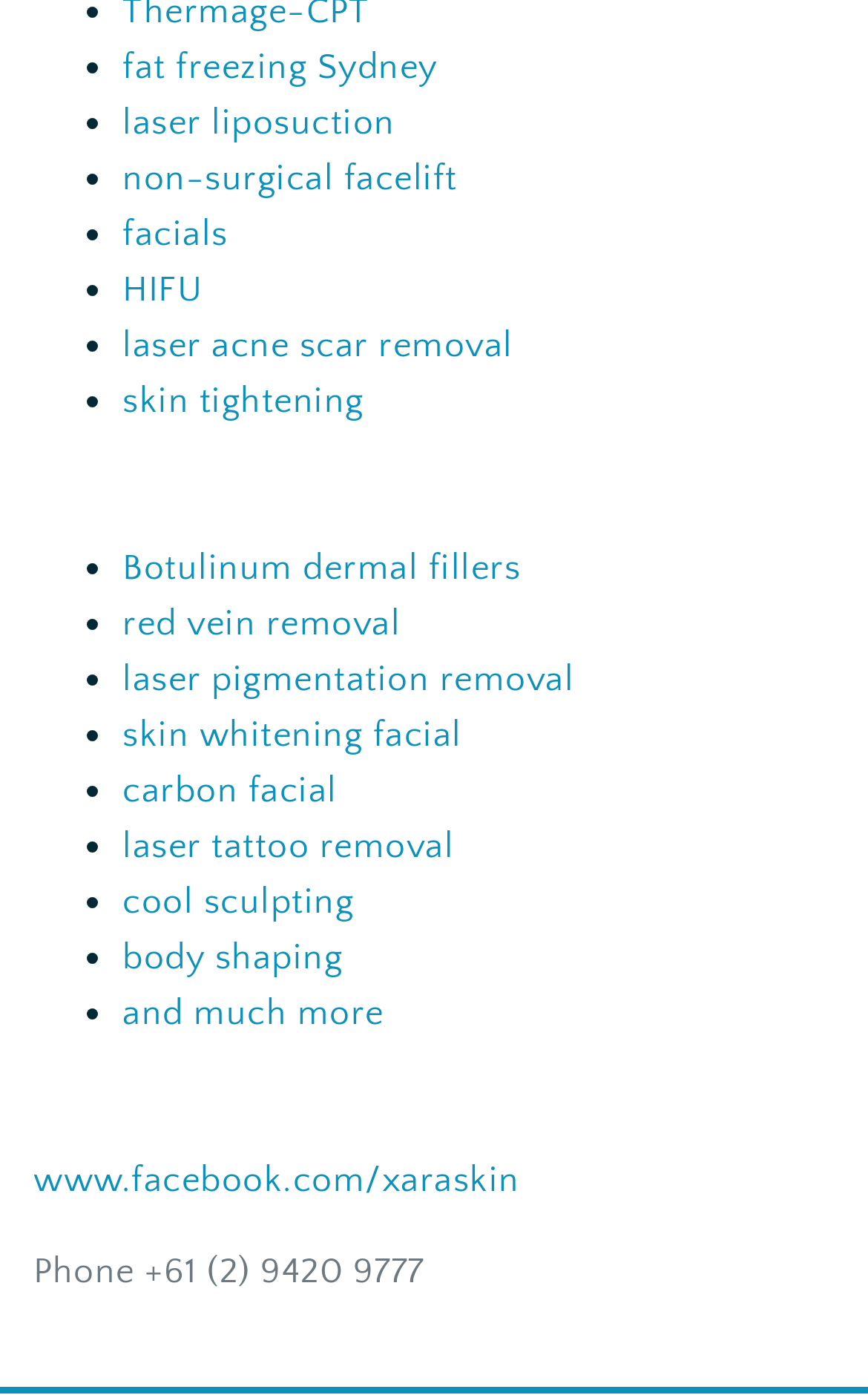Please find the bounding box coordinates for the clickable element needed to perform this instruction: "visit facebook page".

[0.038, 0.832, 0.599, 0.861]